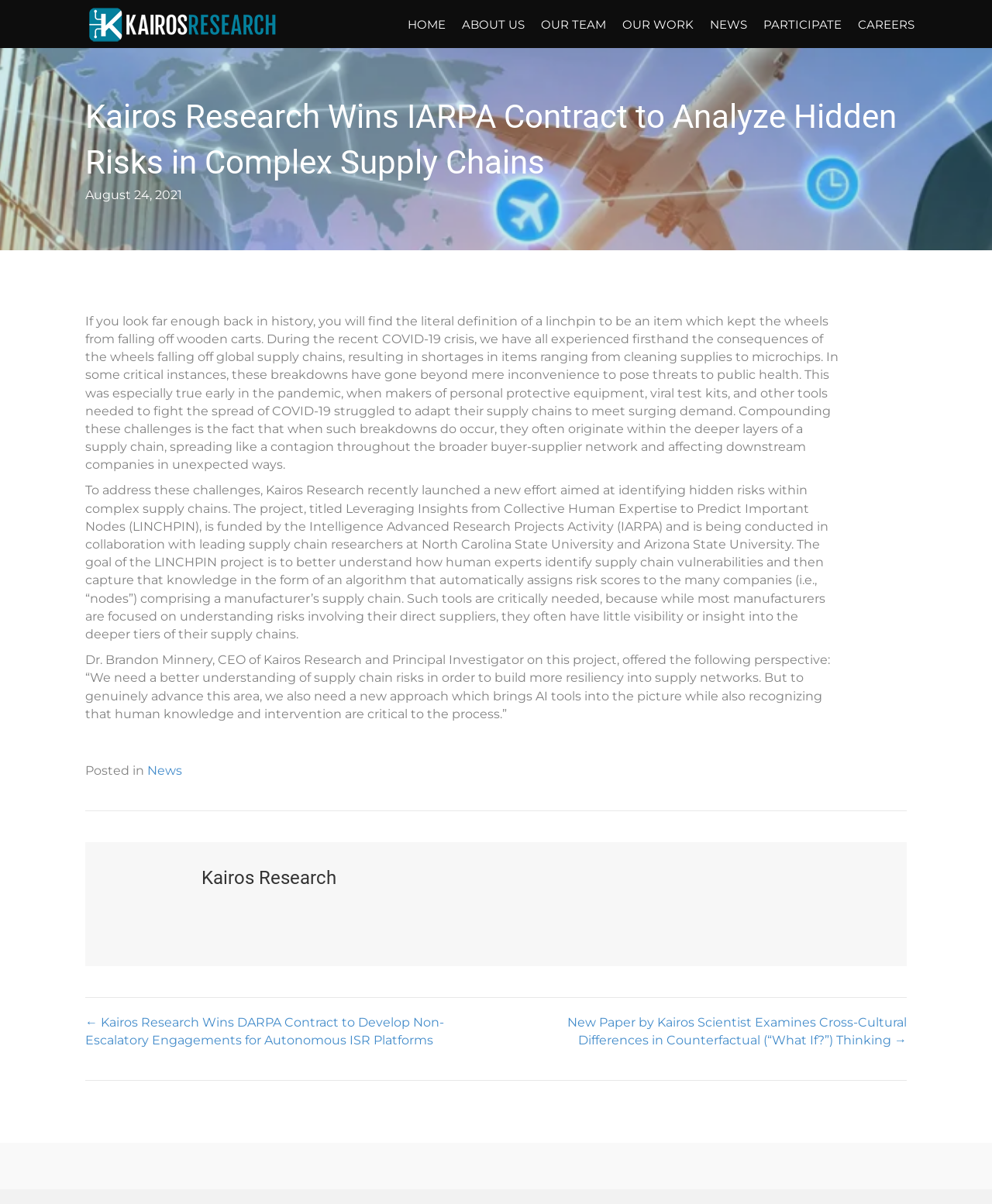Write an exhaustive caption that covers the webpage's main aspects.

The webpage is about Kairos Research, a company that has won an IARPA contract to analyze hidden risks in complex supply chains. At the top left of the page, there is a logo of Kairos Research, which is also a link to the company's homepage. Next to the logo, there are seven navigation links: HOME, ABOUT US, OUR TEAM, OUR WORK, NEWS, PARTICIPATE, and CAREERS.

Below the navigation links, there is a heading that reads "Kairos Research Wins IARPA Contract to Analyze Hidden Risks in Complex Supply Chains". Underneath the heading, there is a date "August 24, 2021". The main content of the page is a long article that discusses the importance of identifying hidden risks in supply chains, especially during the COVID-19 crisis. The article explains that Kairos Research has launched a new project, titled LINCHPIN, to address these challenges.

The article is divided into three paragraphs, each discussing different aspects of the LINCHPIN project. The first paragraph explains the need for identifying hidden risks in supply chains, while the second paragraph describes the goal of the LINCHPIN project. The third paragraph quotes Dr. Brandon Minnery, CEO of Kairos Research, who emphasizes the importance of understanding supply chain risks and the need for a new approach that combines AI tools with human knowledge and intervention.

At the bottom of the article, there is a link to the NEWS section, where readers can find more news articles. Below the article, there is a navigation section that allows readers to navigate to previous and next posts. The previous post is about Kairos Research winning a DARPA contract, while the next post is about a new paper by a Kairos scientist that examines cross-cultural differences in counterfactual thinking.